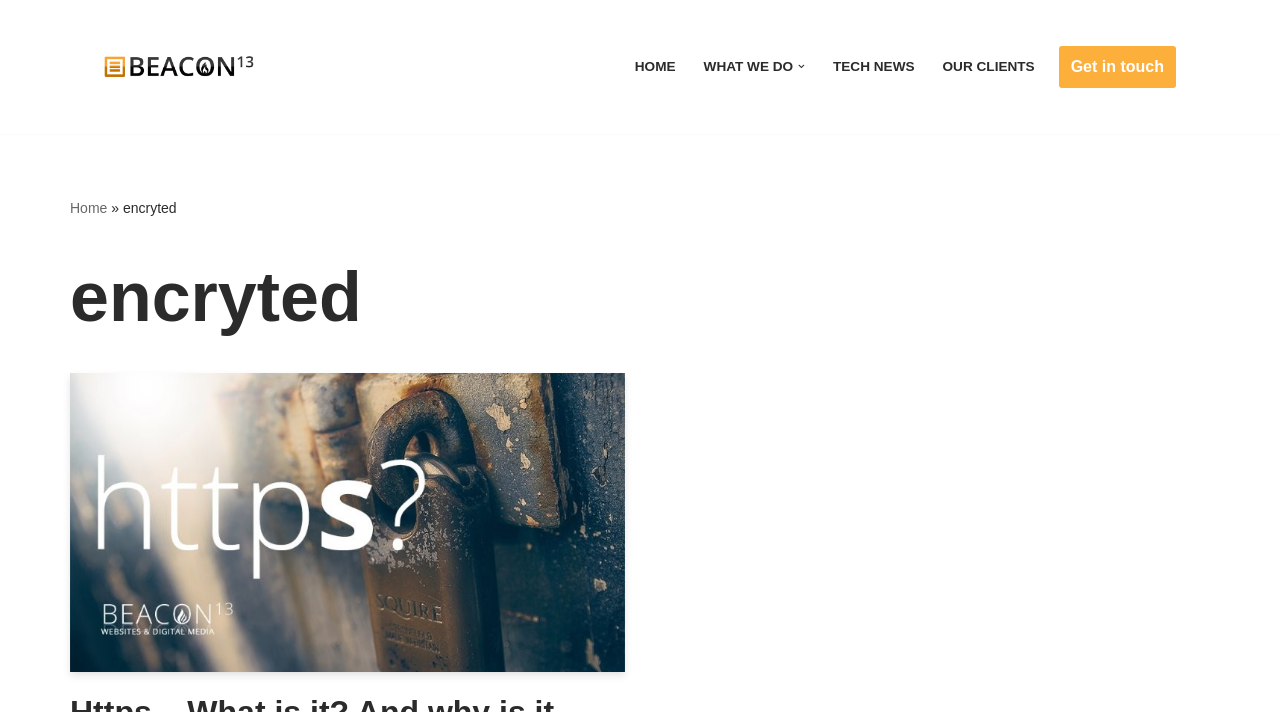What is the company name?
Analyze the image and deliver a detailed answer to the question.

The company name can be found in the top-left corner of the webpage, where it is written as 'Beacon13 Ltd. Hosting & Business Apps'.